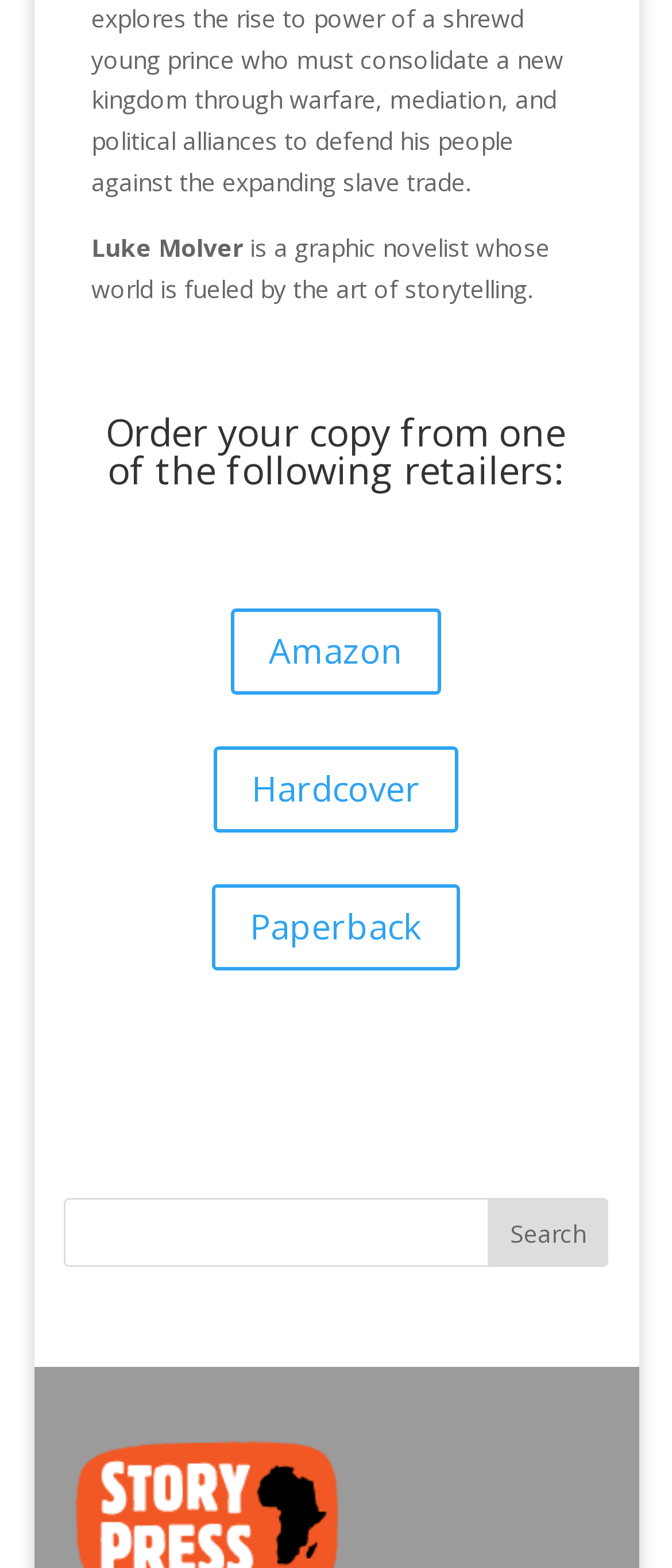Provide a single word or phrase answer to the question: 
What is the theme of Luke Molver's work?

Storytelling